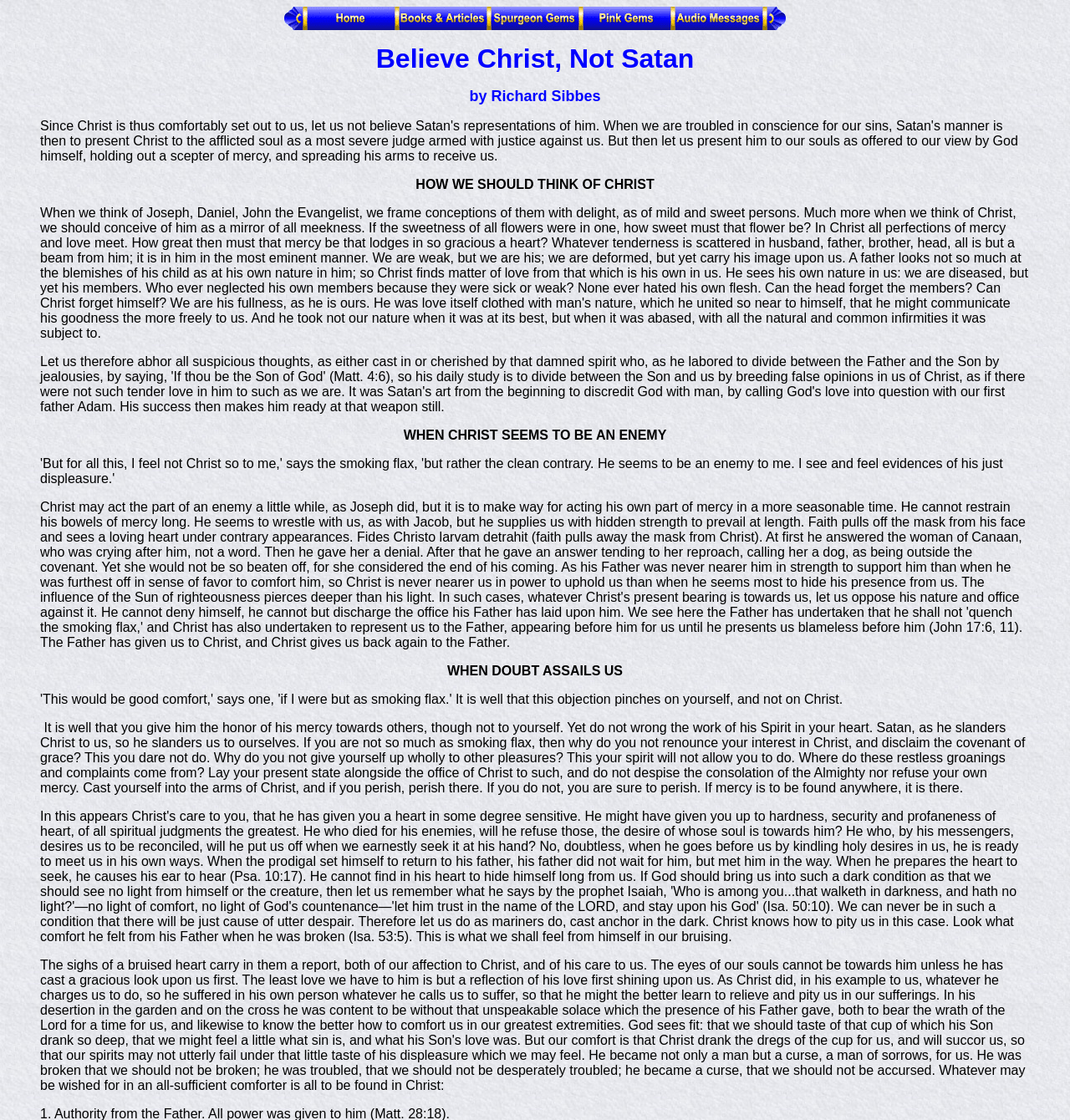What are the main categories on this webpage?
Refer to the image and answer the question using a single word or phrase.

Home, Books & Articles, etc.